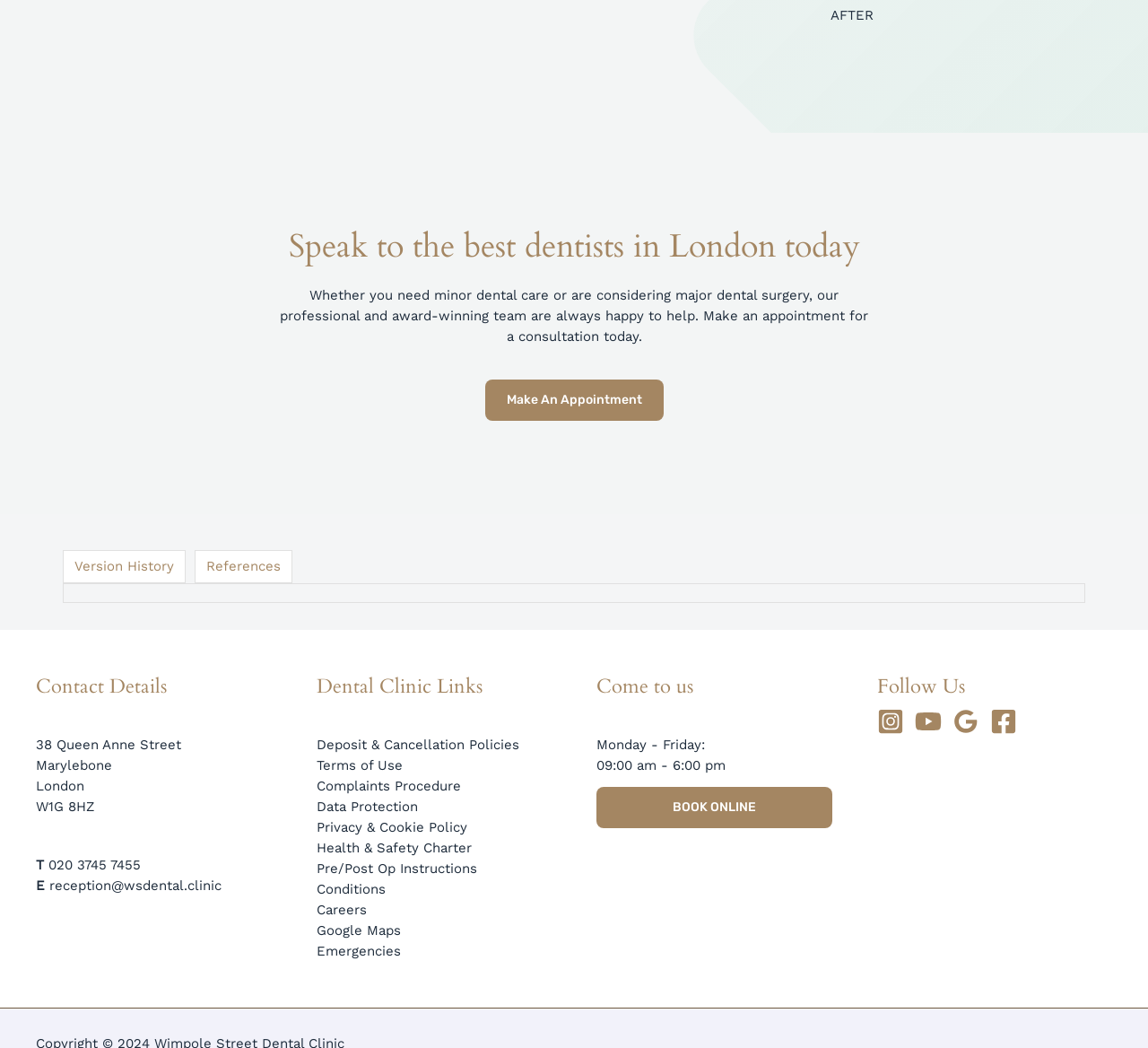Using the format (top-left x, top-left y, bottom-right x, bottom-right y), and given the element description, identify the bounding box coordinates within the screenshot: Data Protection

[0.275, 0.762, 0.364, 0.777]